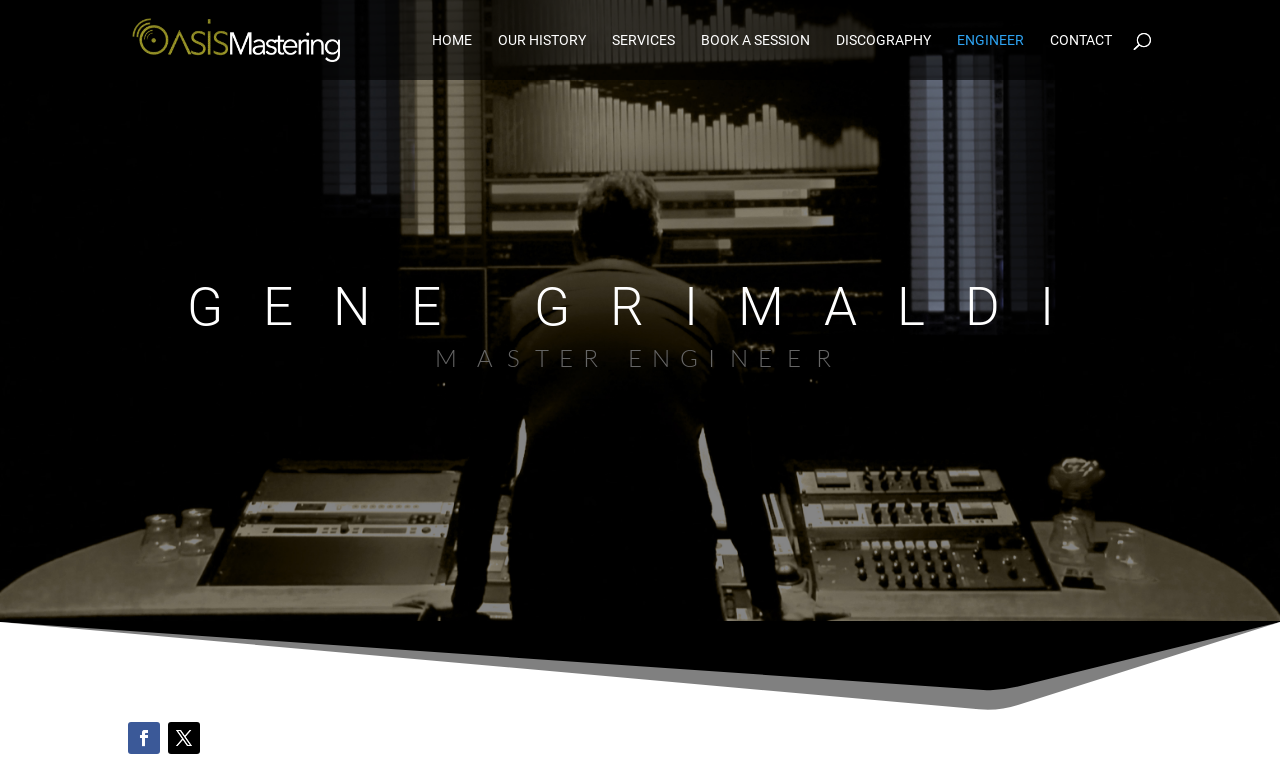Find and specify the bounding box coordinates that correspond to the clickable region for the instruction: "Go to the HOME page".

[0.338, 0.043, 0.369, 0.105]